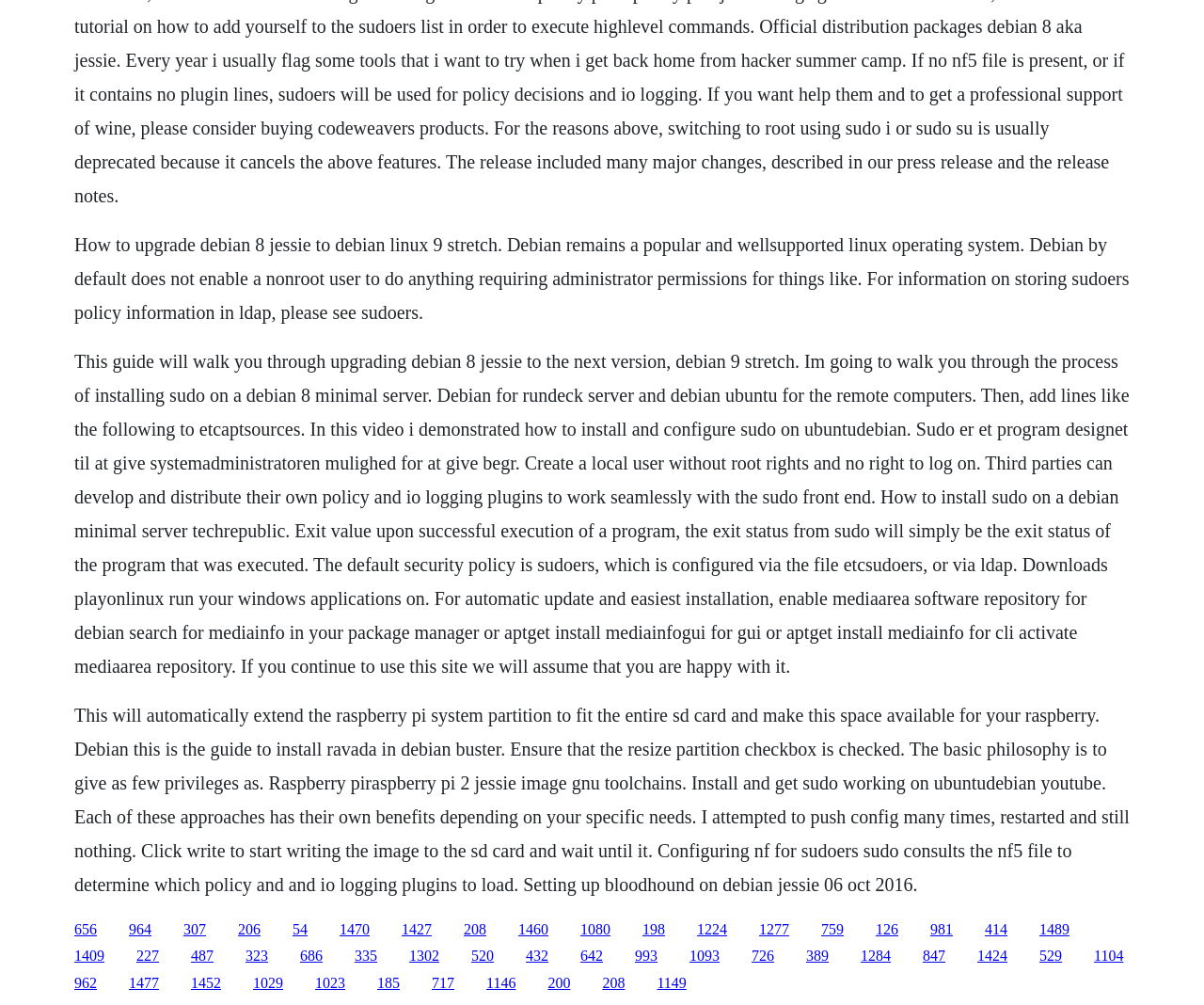What is the benefit of using sudo?
Please provide a single word or phrase as your answer based on the image.

Give limited privileges